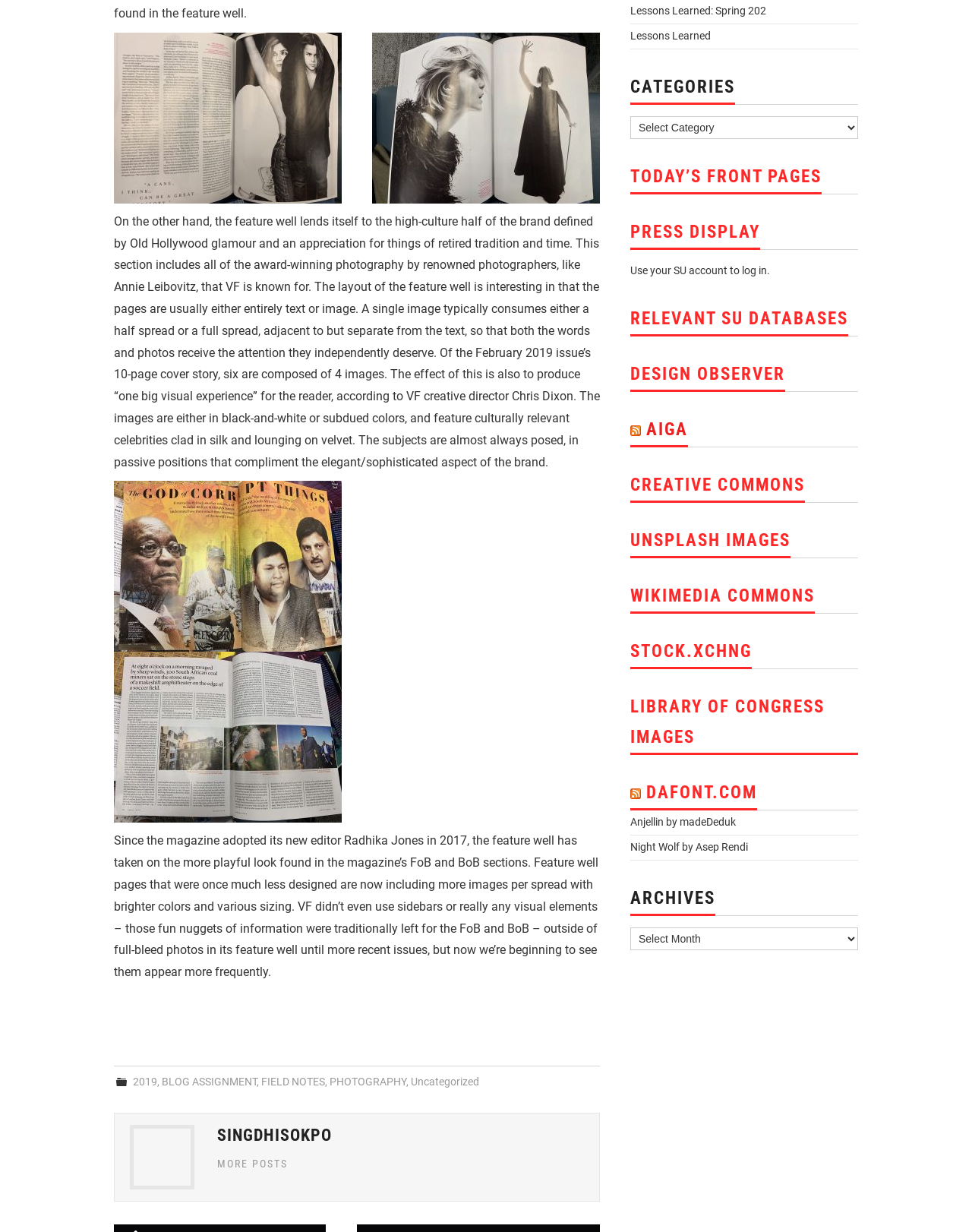What is the color scheme of the images in the feature well?
Craft a detailed and extensive response to the question.

The article describes the images in the feature well as being either in black-and-white or subdued colors, and featuring culturally relevant celebrities clad in silk and lounging on velvet.